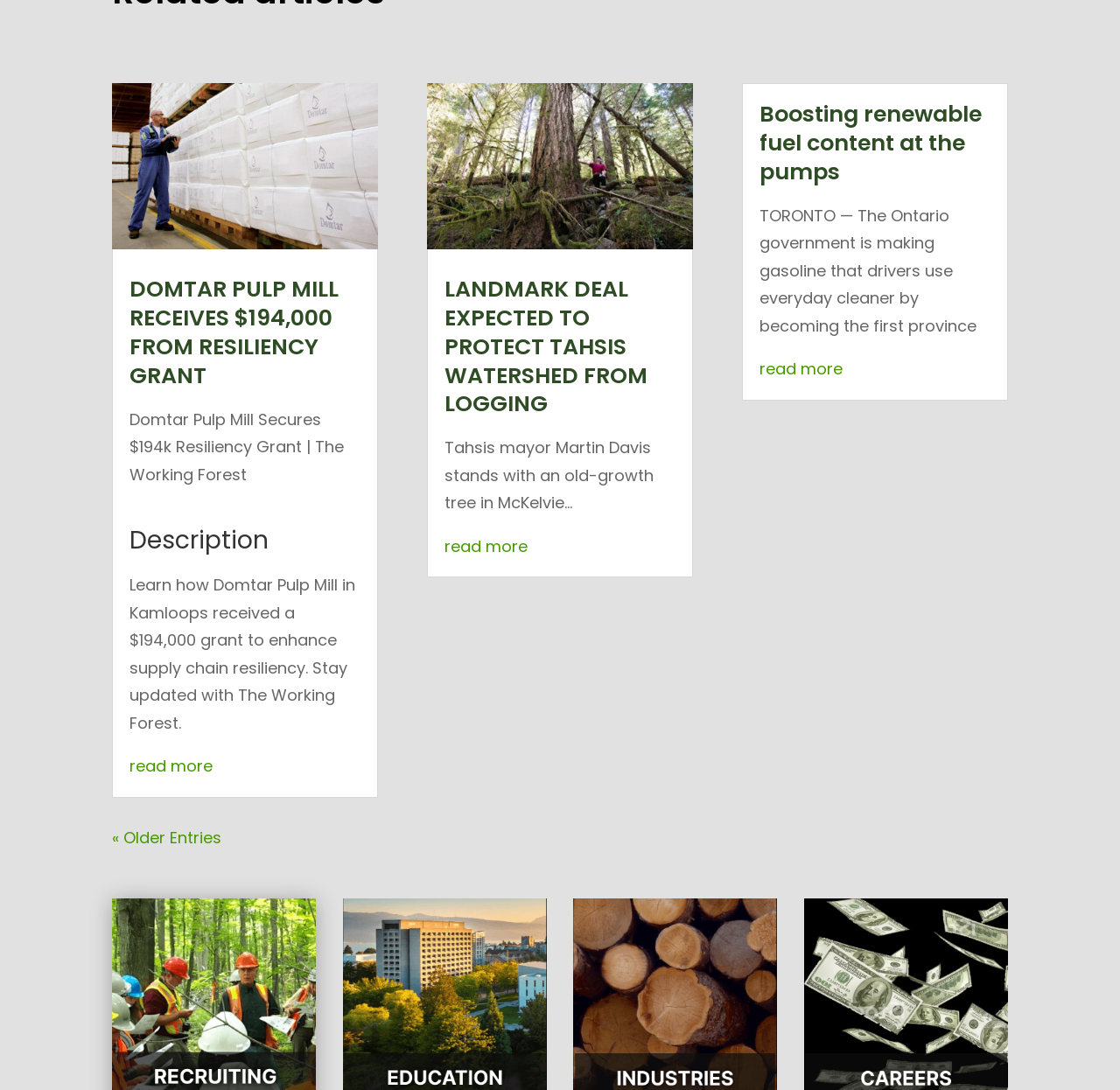What is the purpose of the 'read more' links?
Using the visual information, answer the question in a single word or phrase.

To read more about the article